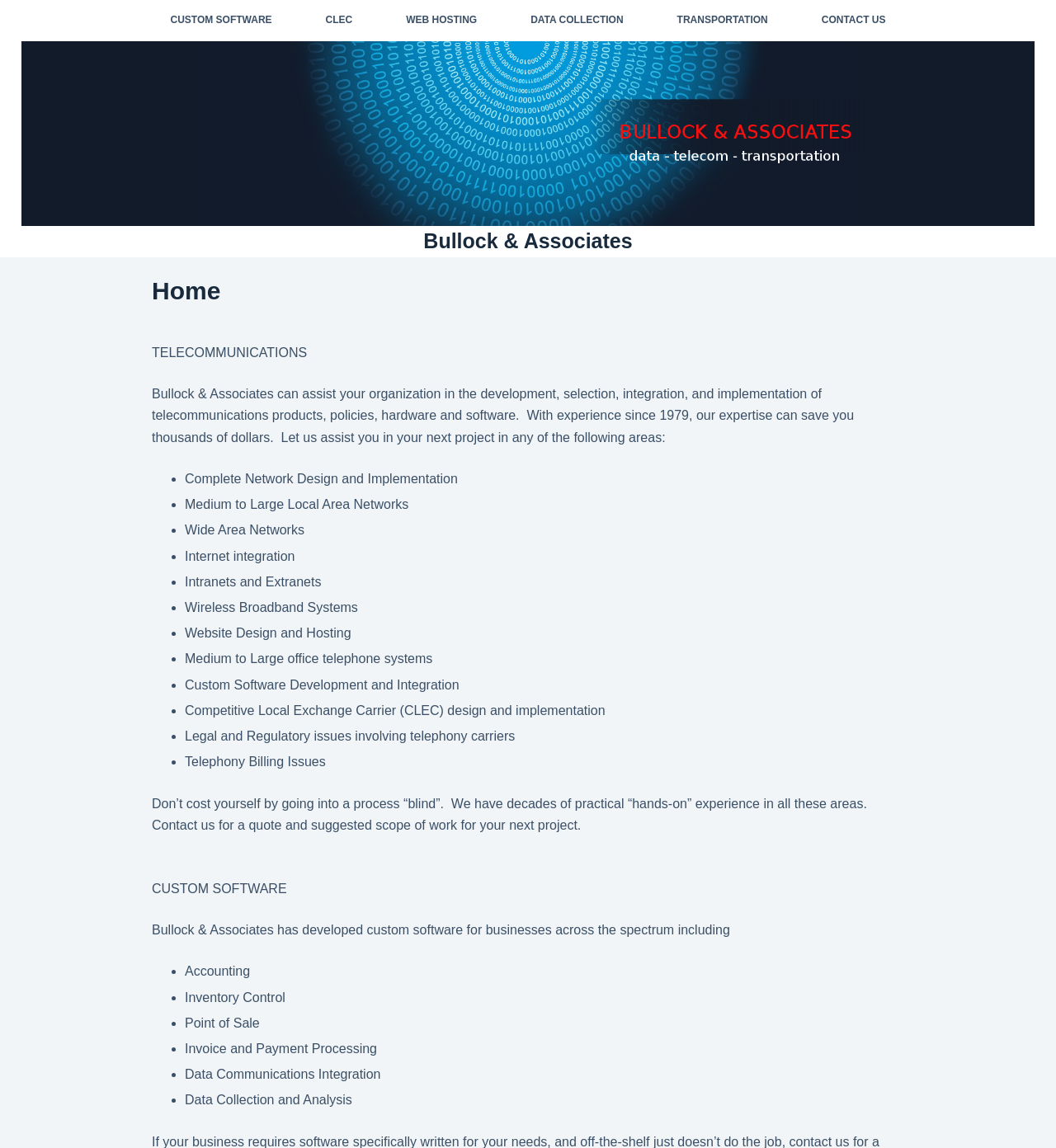What is the benefit of working with Bullock & Associates?
Please provide a single word or phrase based on the screenshot.

Save thousands of dollars